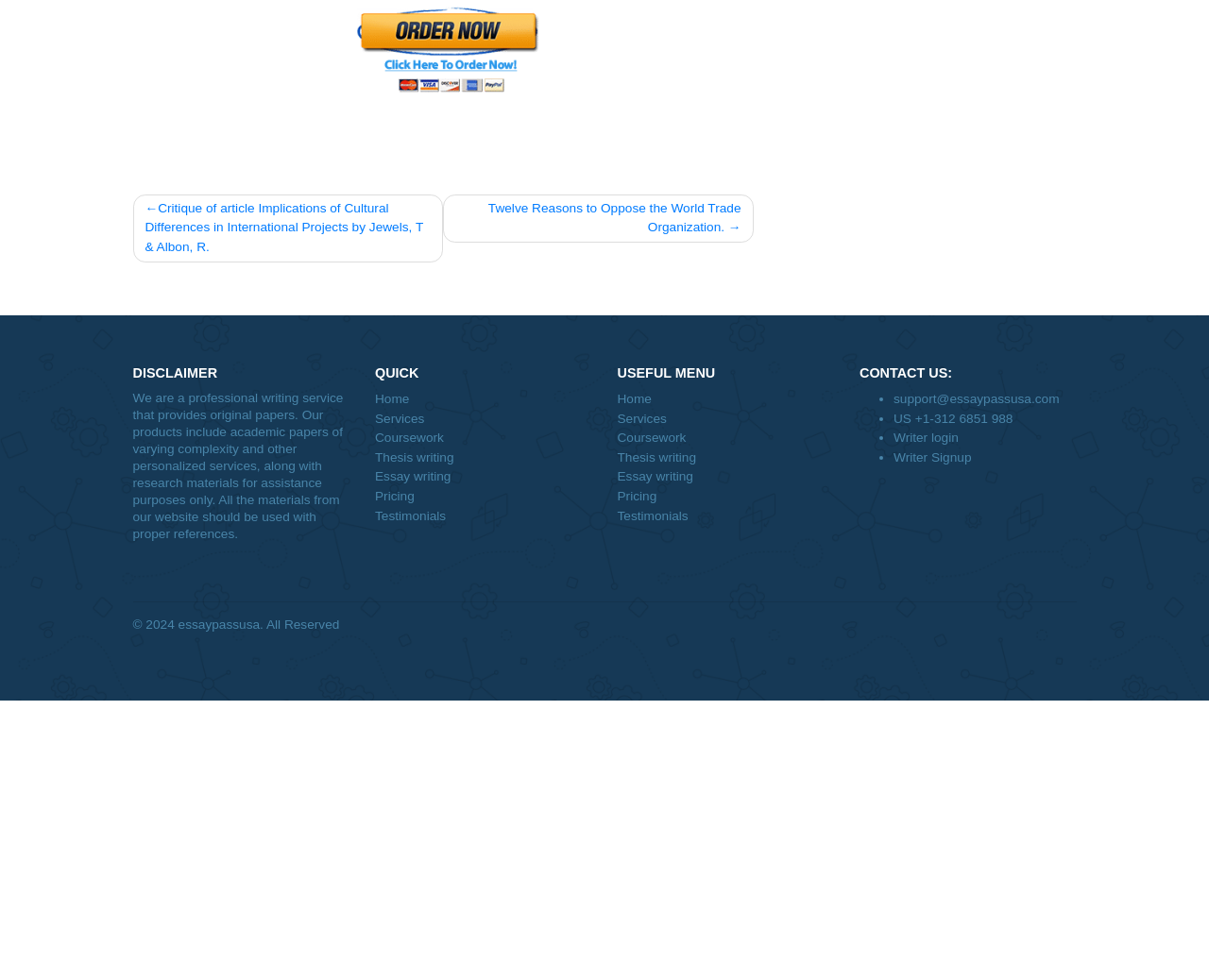Identify the bounding box coordinates of the clickable section necessary to follow the following instruction: "Navigate to the 'Home' page". The coordinates should be presented as four float numbers from 0 to 1, i.e., [left, top, right, bottom].

[0.345, 0.648, 0.544, 0.67]